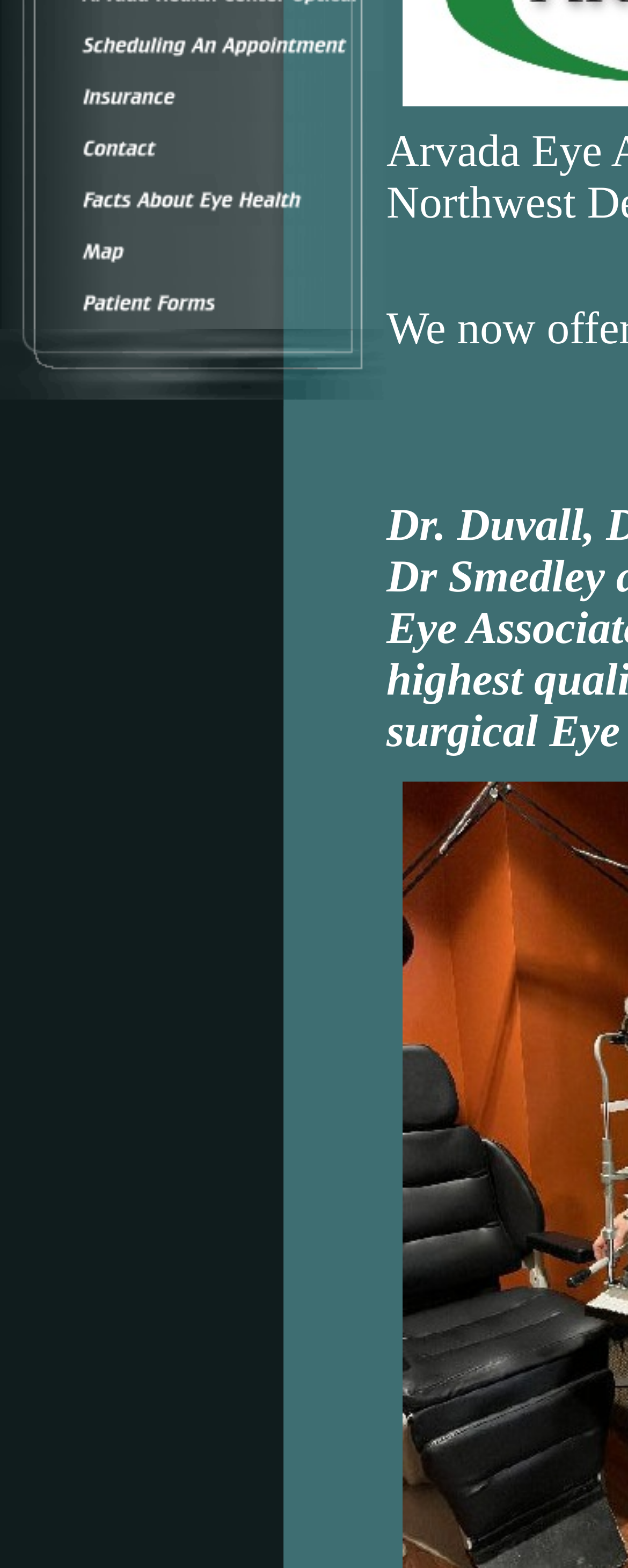Given the following UI element description: "alt="Insurance" name="CM4all_6743"", find the bounding box coordinates in the webpage screenshot.

[0.0, 0.066, 0.615, 0.081]